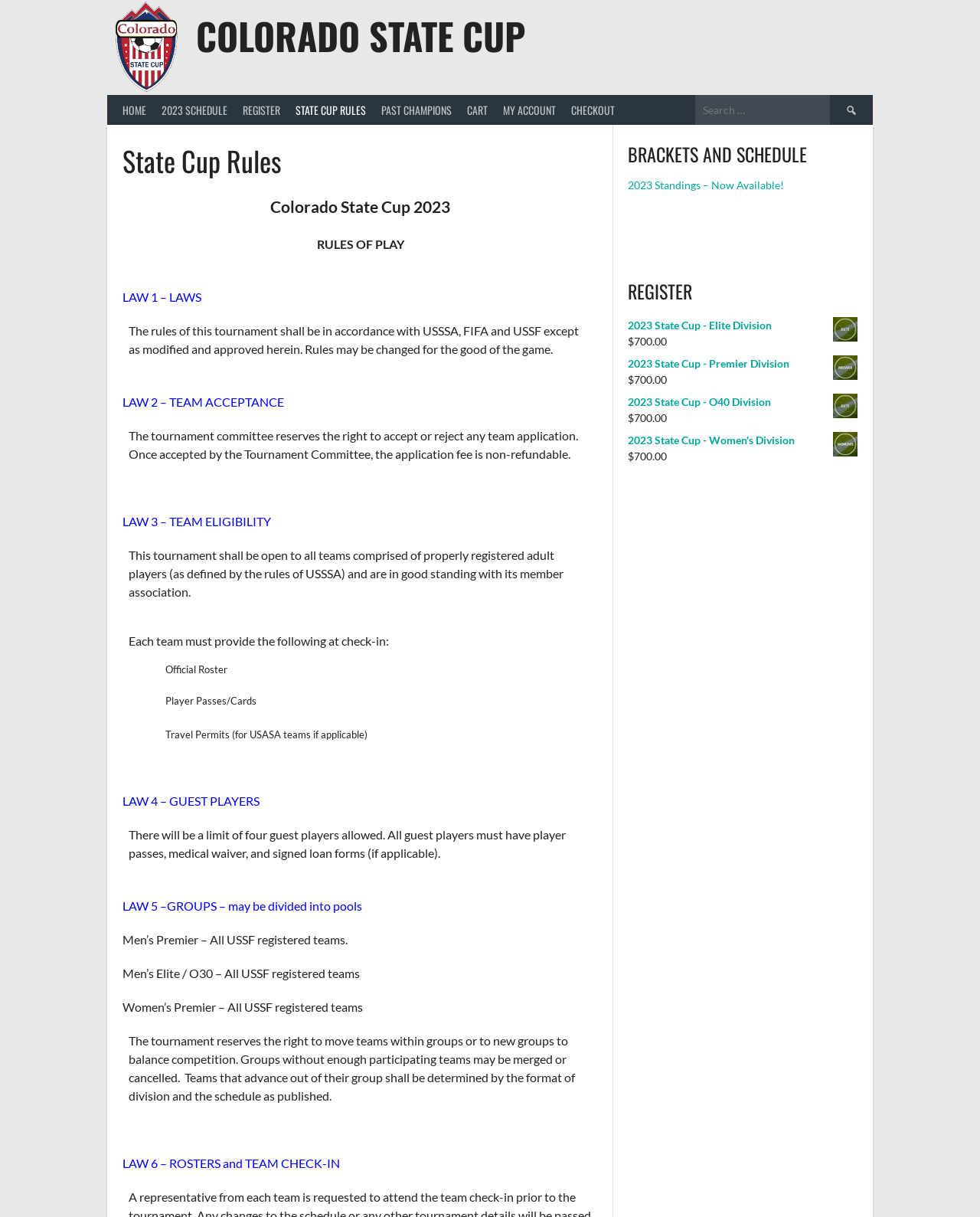How many guest players are allowed per team?
From the image, provide a succinct answer in one word or a short phrase.

Four